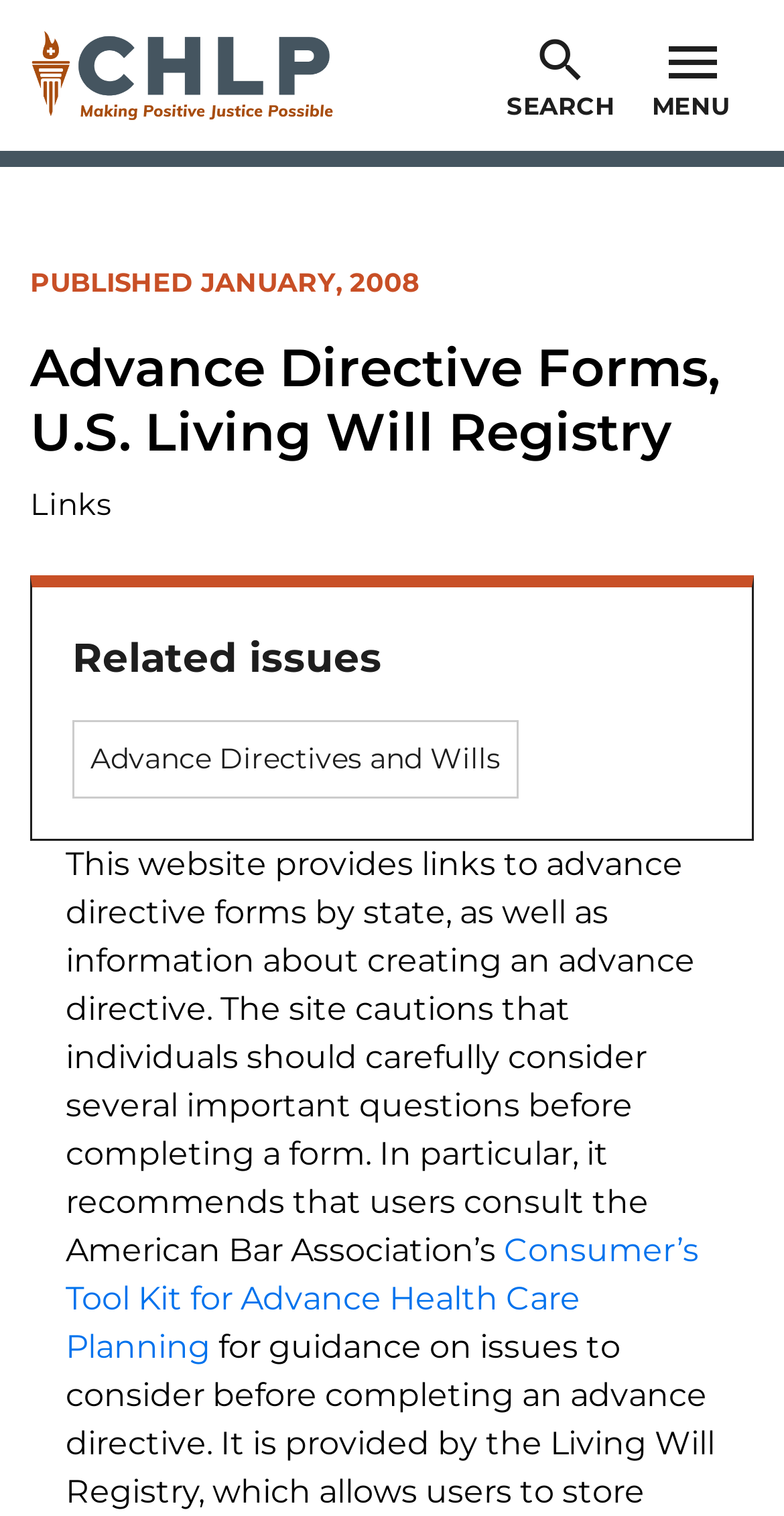Identify the bounding box coordinates for the UI element described as: "Search Close". The coordinates should be provided as four floats between 0 and 1: [left, top, right, bottom].

[0.631, 0.015, 0.8, 0.084]